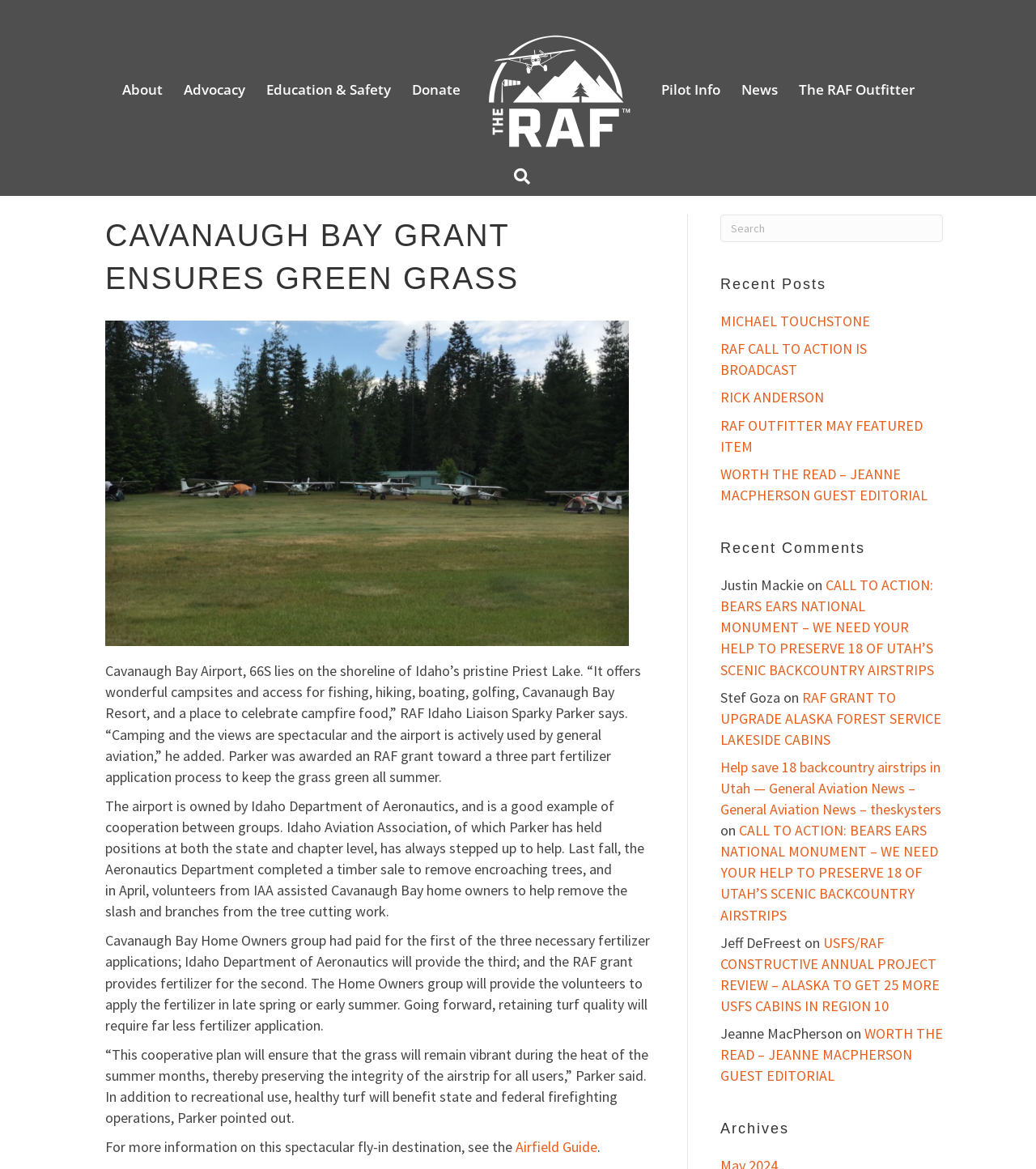Given the content of the image, can you provide a detailed answer to the question?
Who is the RAF Idaho Liaison?

The webpage mentions 'RAF Idaho Liaison Sparky Parker says.' in the StaticText element, which indicates that Sparky Parker is the RAF Idaho Liaison.